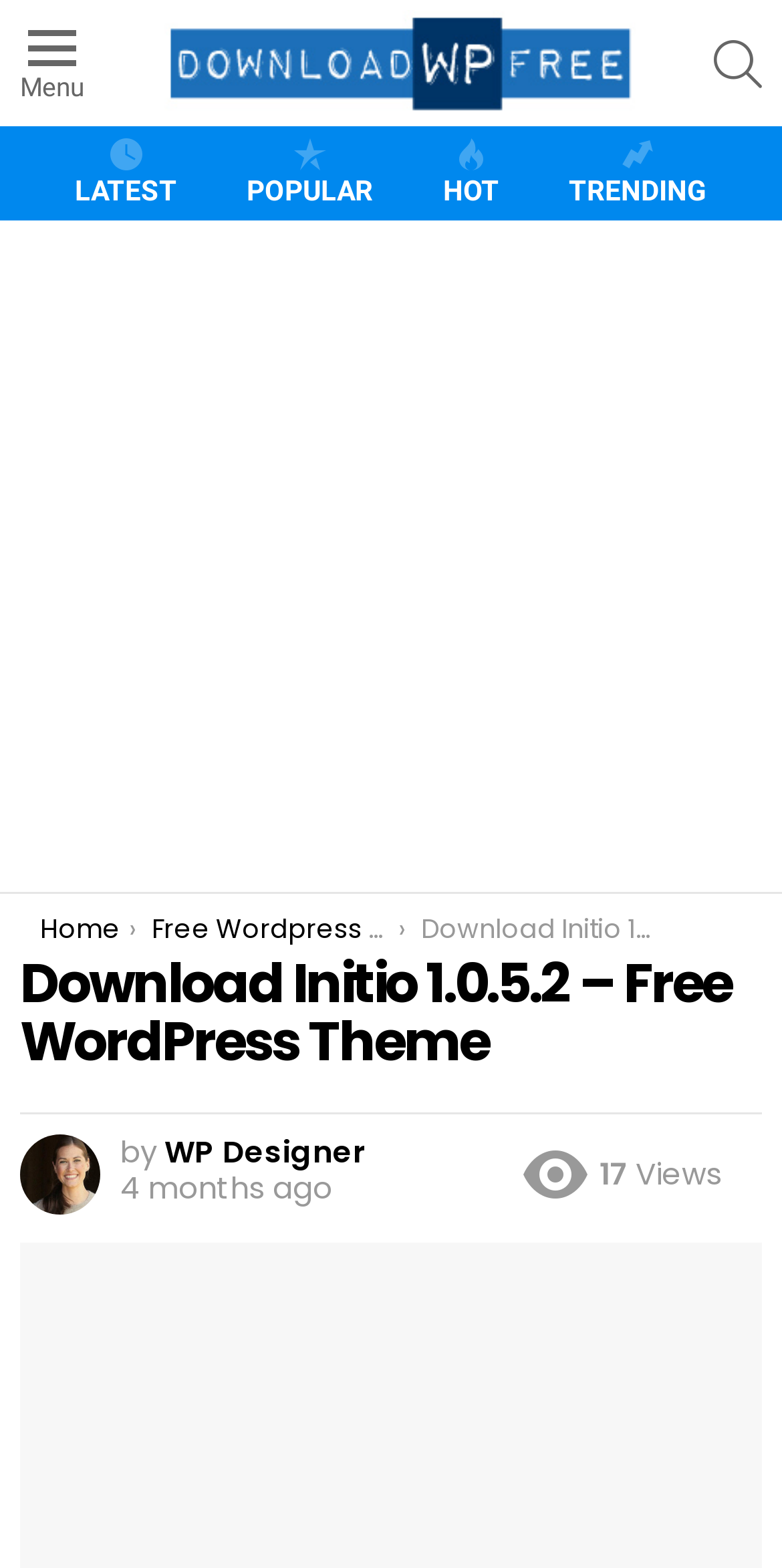Specify the bounding box coordinates for the region that must be clicked to perform the given instruction: "Click on the menu".

[0.026, 0.01, 0.108, 0.07]